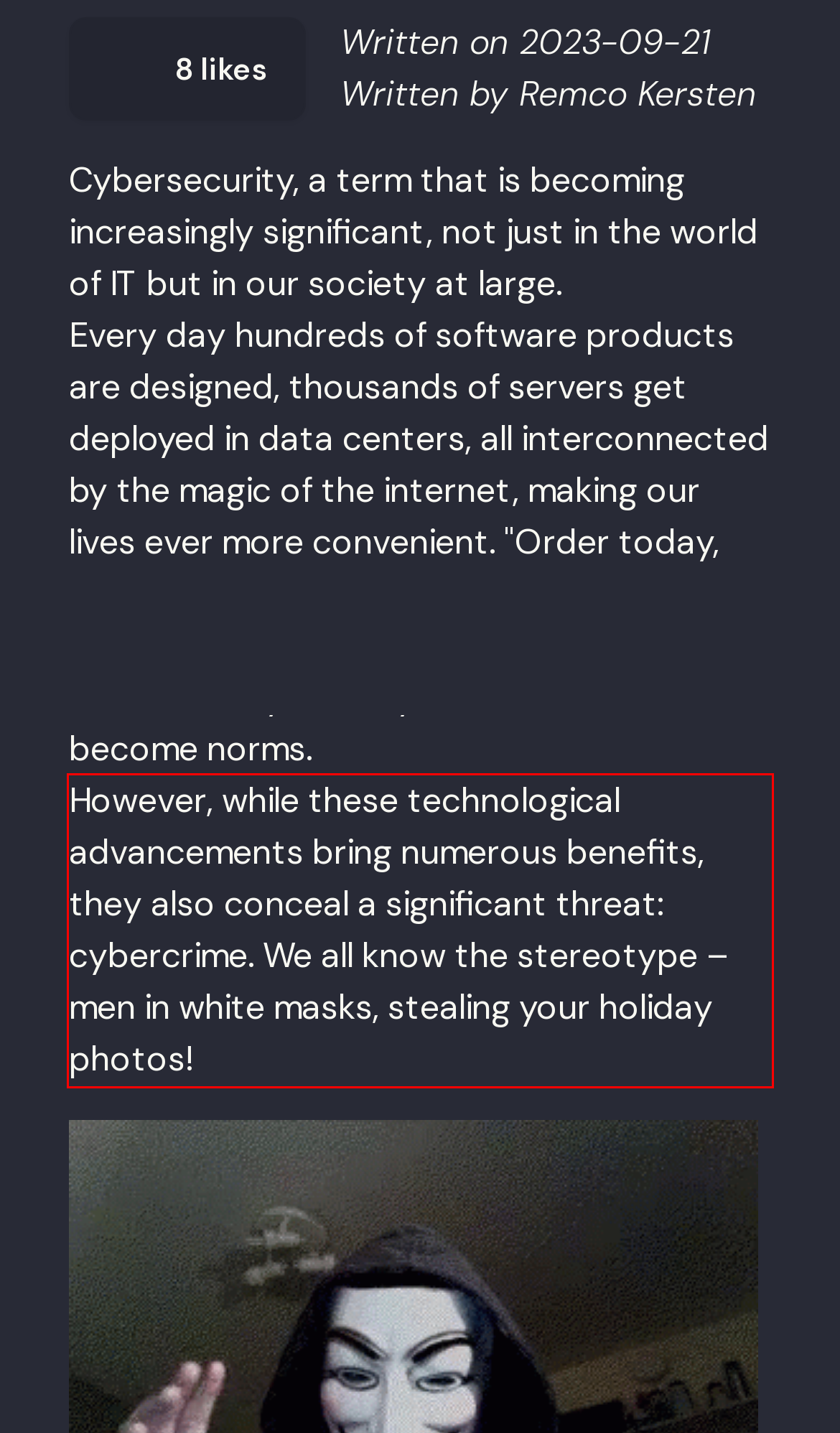Using the provided webpage screenshot, recognize the text content in the area marked by the red bounding box.

However, while these technological advancements bring numerous benefits, they also conceal a significant threat: cybercrime. We all know the stereotype – men in white masks, stealing your holiday photos!